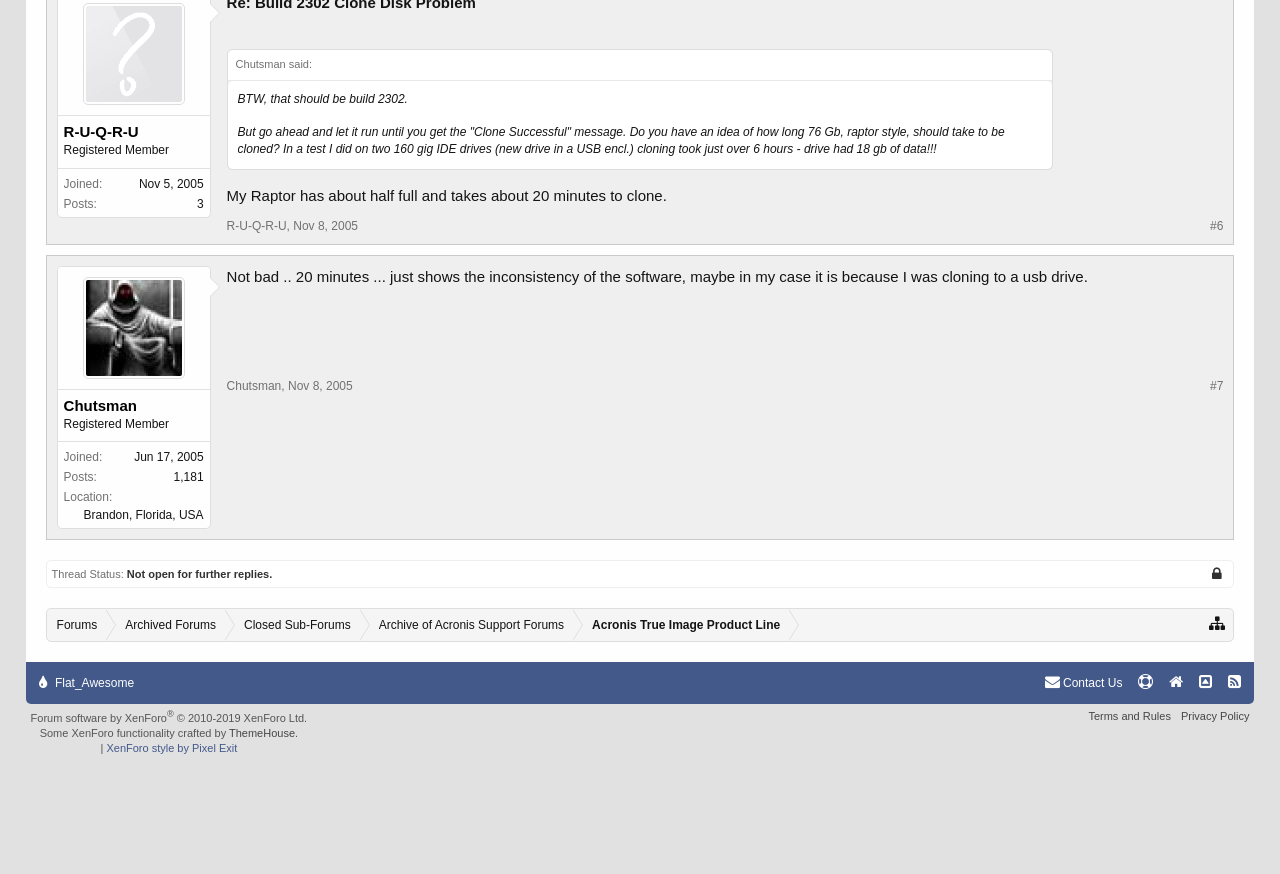Please determine the bounding box coordinates of the section I need to click to accomplish this instruction: "Go to page 6".

[0.945, 0.249, 0.956, 0.268]